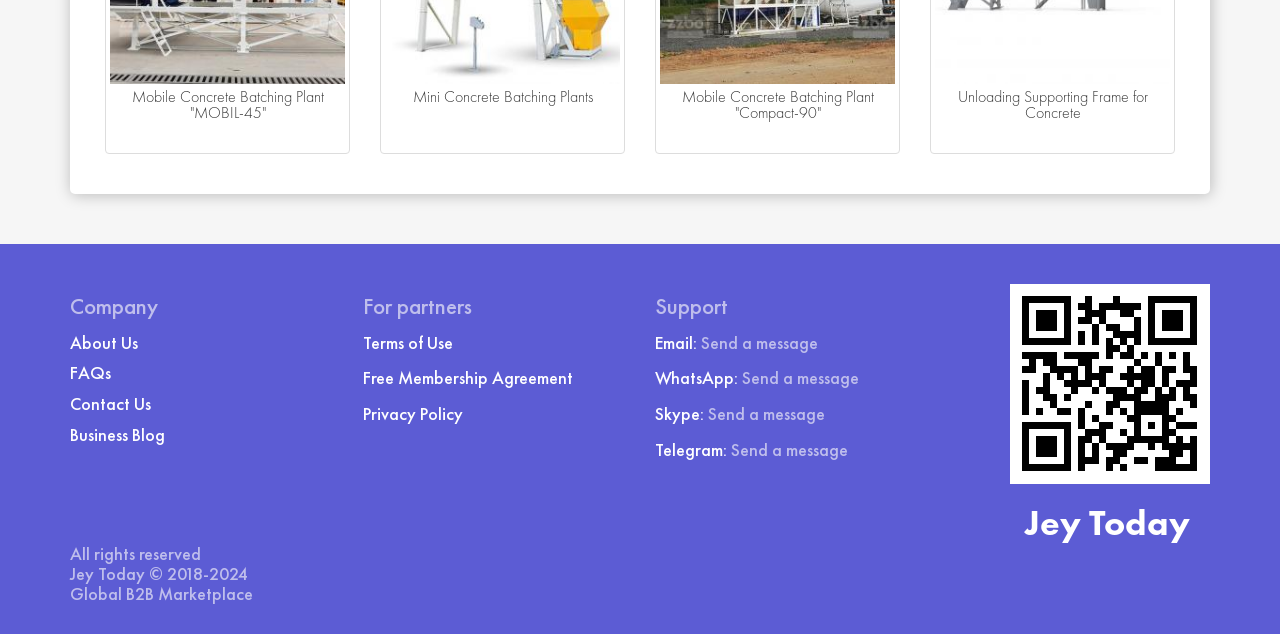Point out the bounding box coordinates of the section to click in order to follow this instruction: "Click on About Us".

[0.055, 0.522, 0.108, 0.558]